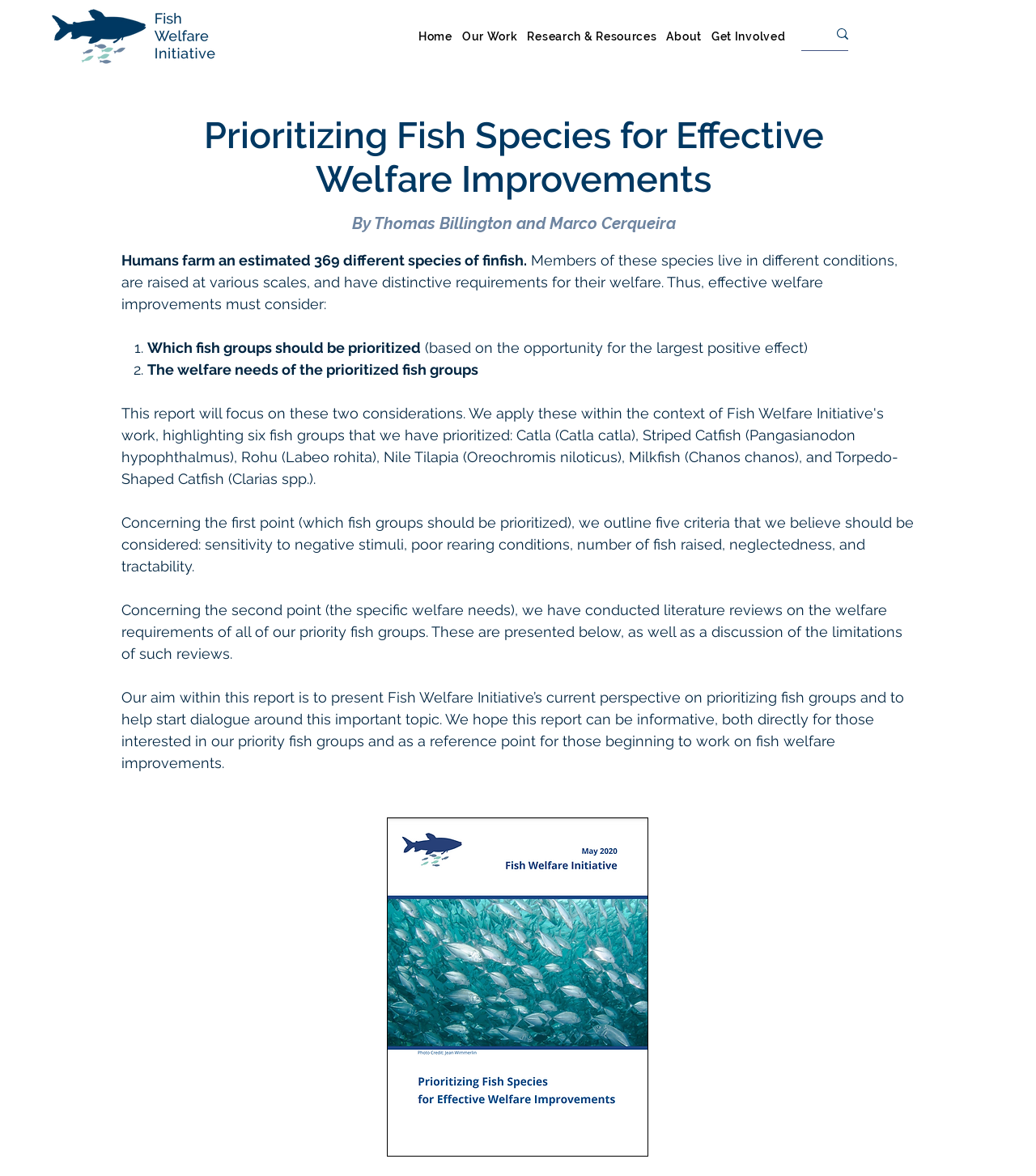Using the provided element description: "Our Work", identify the bounding box coordinates. The coordinates should be four floats between 0 and 1 in the order [left, top, right, bottom].

[0.443, 0.018, 0.503, 0.043]